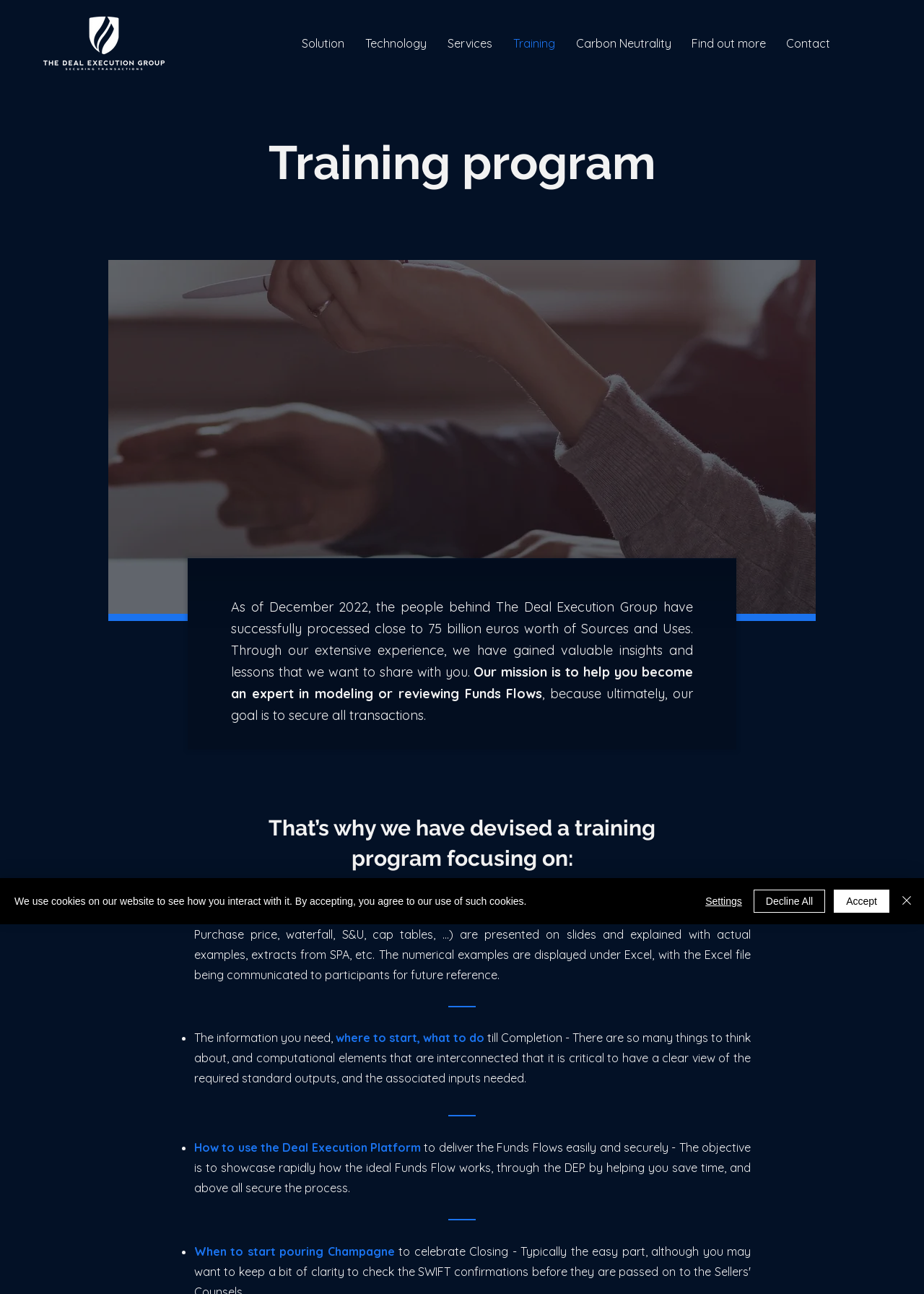Please pinpoint the bounding box coordinates for the region I should click to adhere to this instruction: "Click the 'Contact' link".

[0.84, 0.025, 0.909, 0.042]